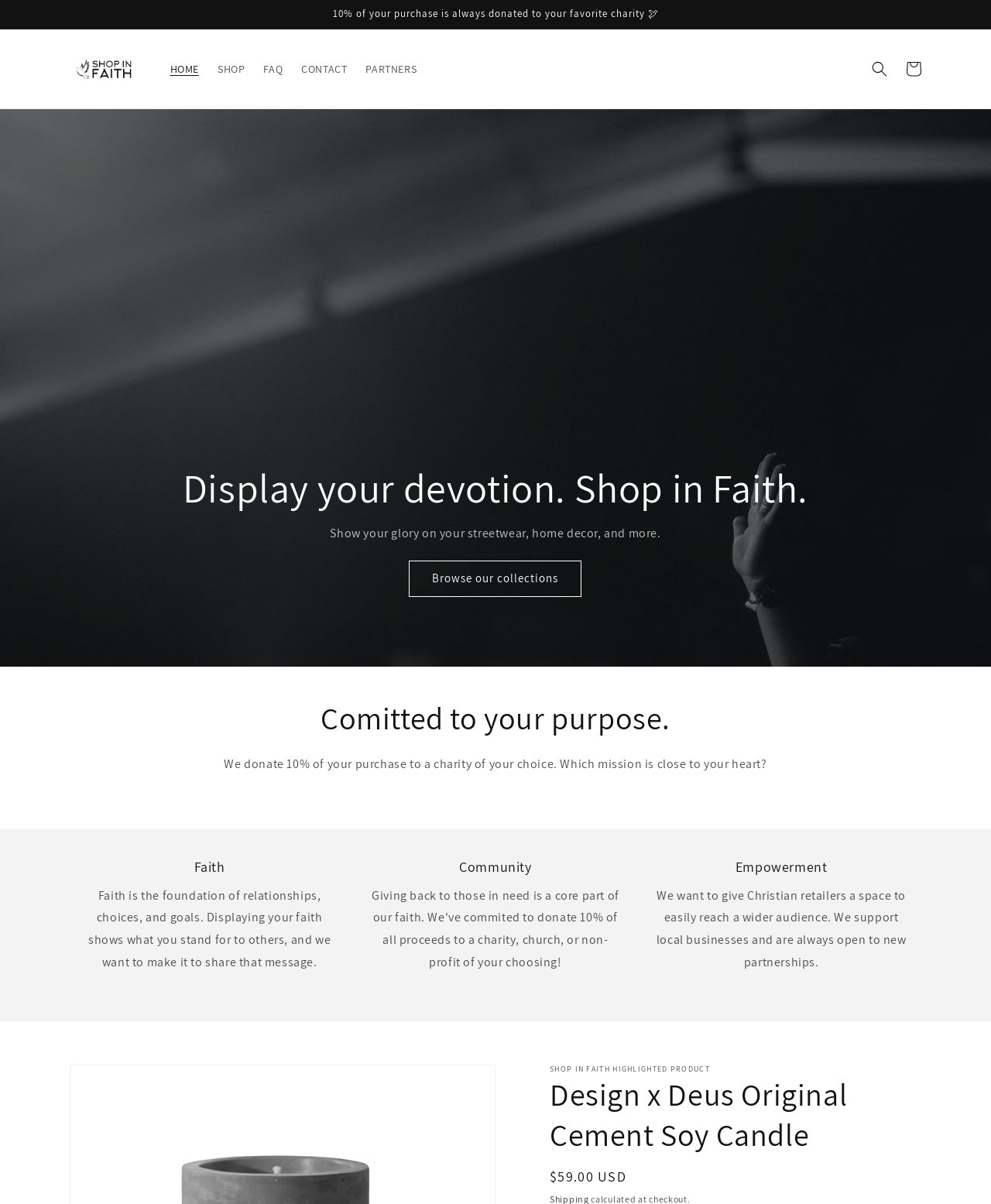Provide a thorough and detailed response to the question by examining the image: 
How much of each purchase is donated to charity?

The static text '10% of your purchase is always donated to your favorite charity' explicitly states that 10% of each purchase is donated to a charity of the user's choice.